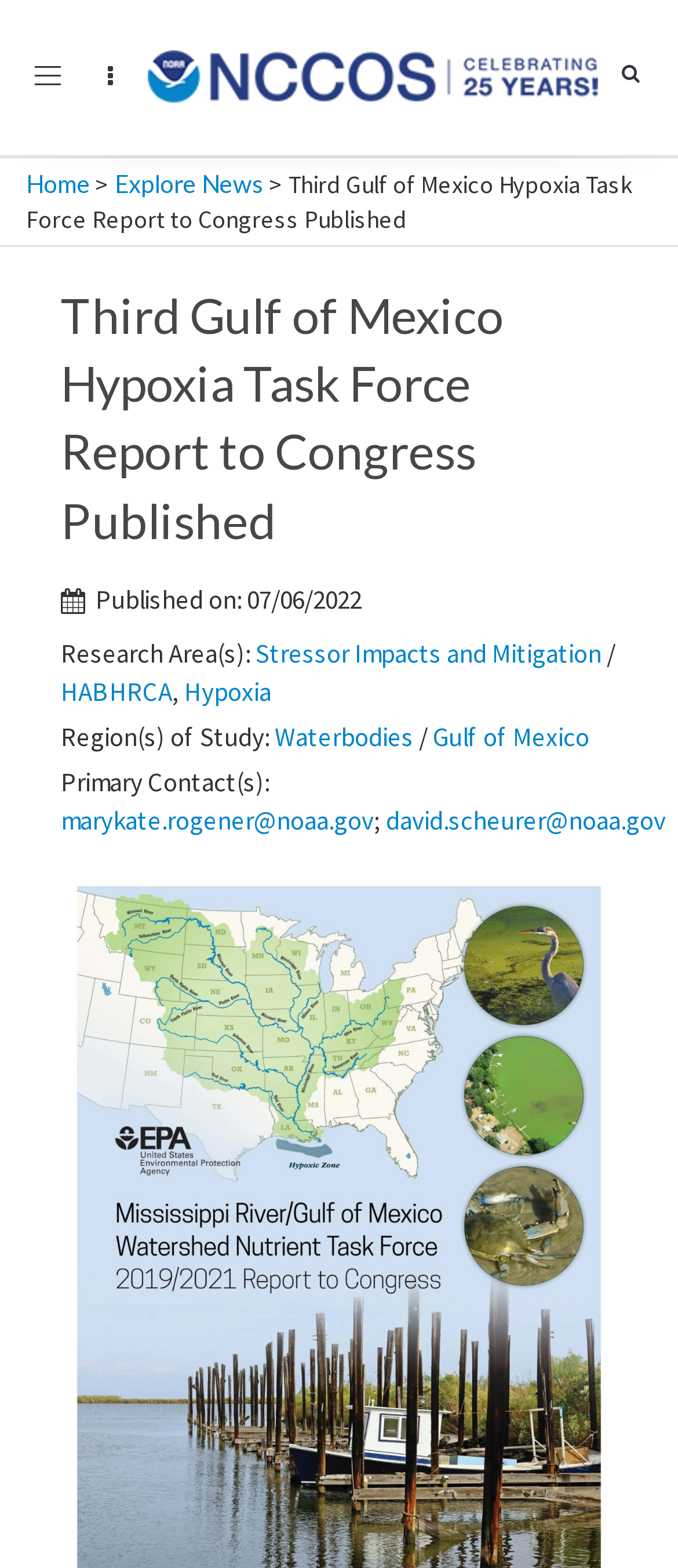Show me the bounding box coordinates of the clickable region to achieve the task as per the instruction: "View report on Stressor Impacts and Mitigation".

[0.377, 0.406, 0.887, 0.427]